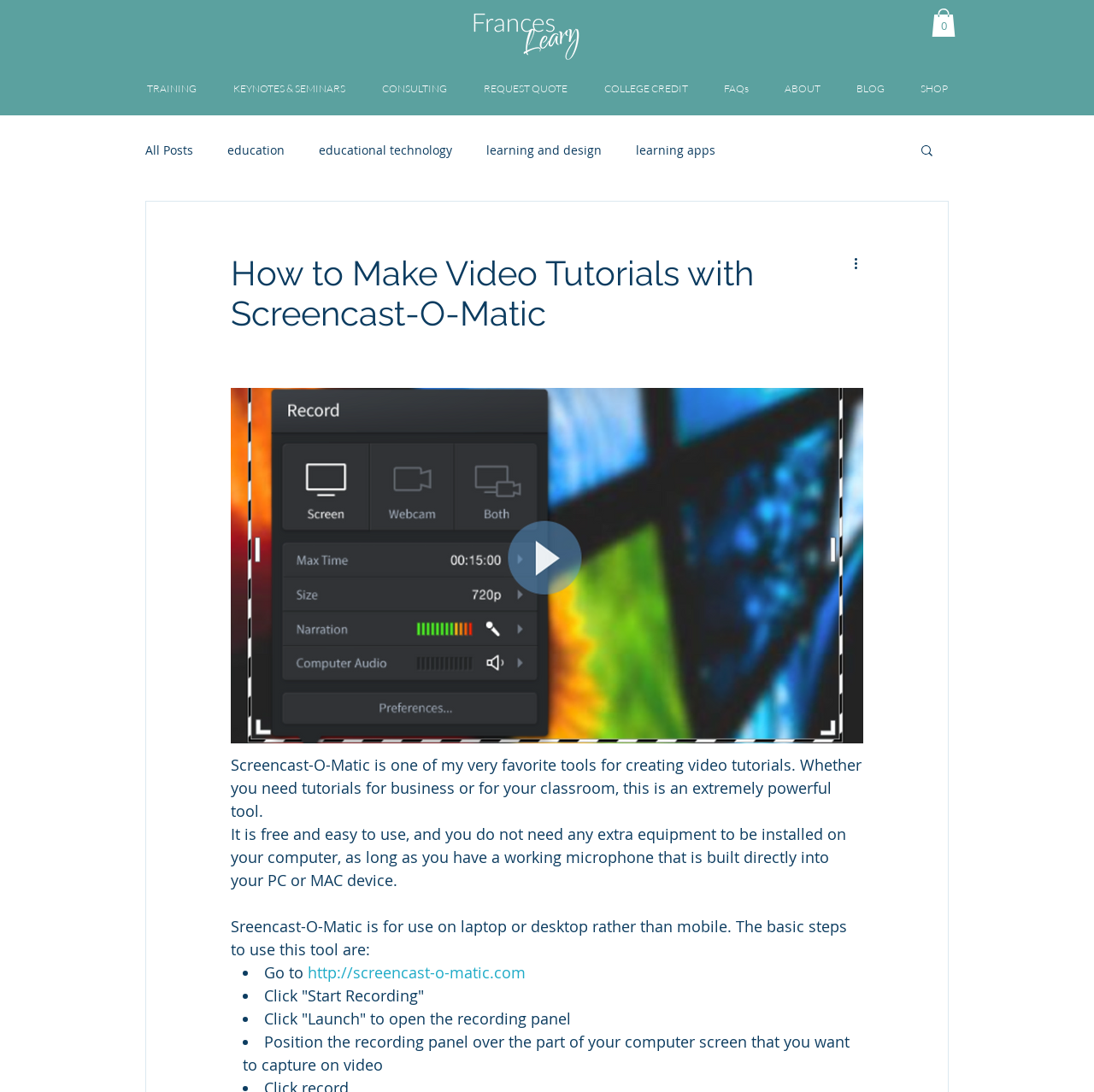What is the purpose of Screencast-O-Matic?
Using the visual information, answer the question in a single word or phrase.

Create video tutorials